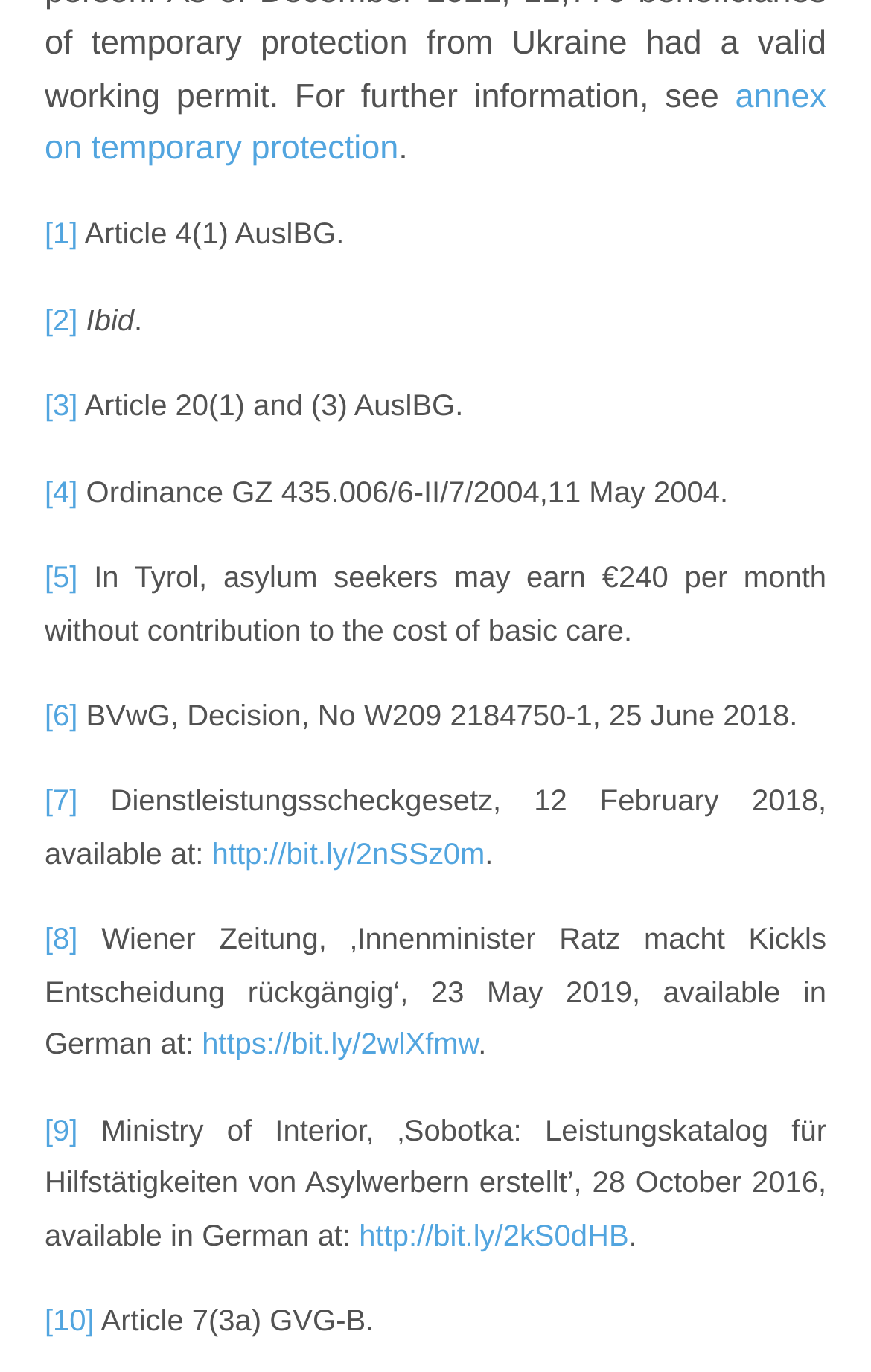Specify the bounding box coordinates of the region I need to click to perform the following instruction: "Open link '[3]' ". The coordinates must be four float numbers in the range of 0 to 1, i.e., [left, top, right, bottom].

[0.051, 0.283, 0.089, 0.308]